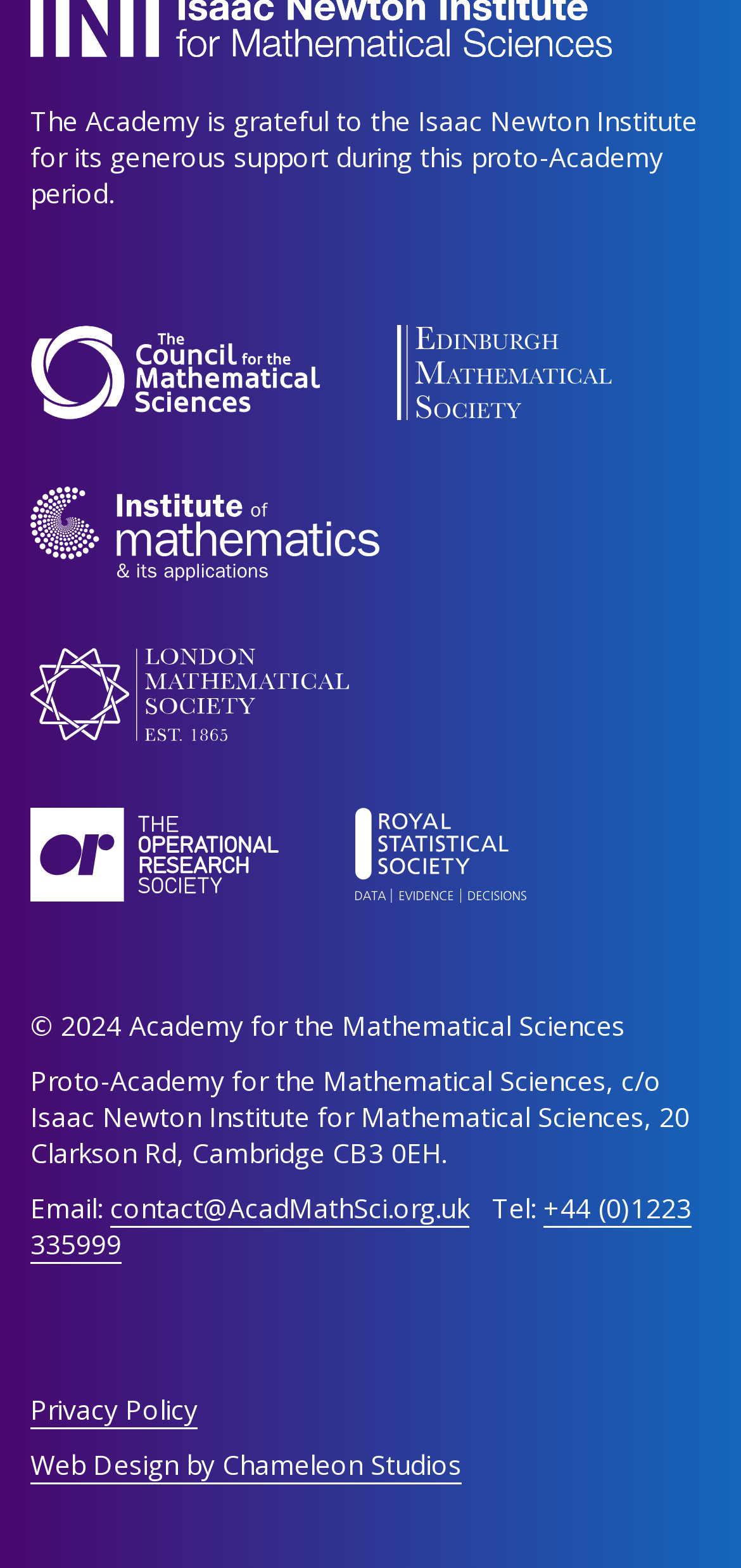What is the phone number of the organization?
Answer the question in as much detail as possible.

I found the phone number by looking at the text that says 'Tel:' and the corresponding link next to it, which is '+44 (0)1223 335999'.